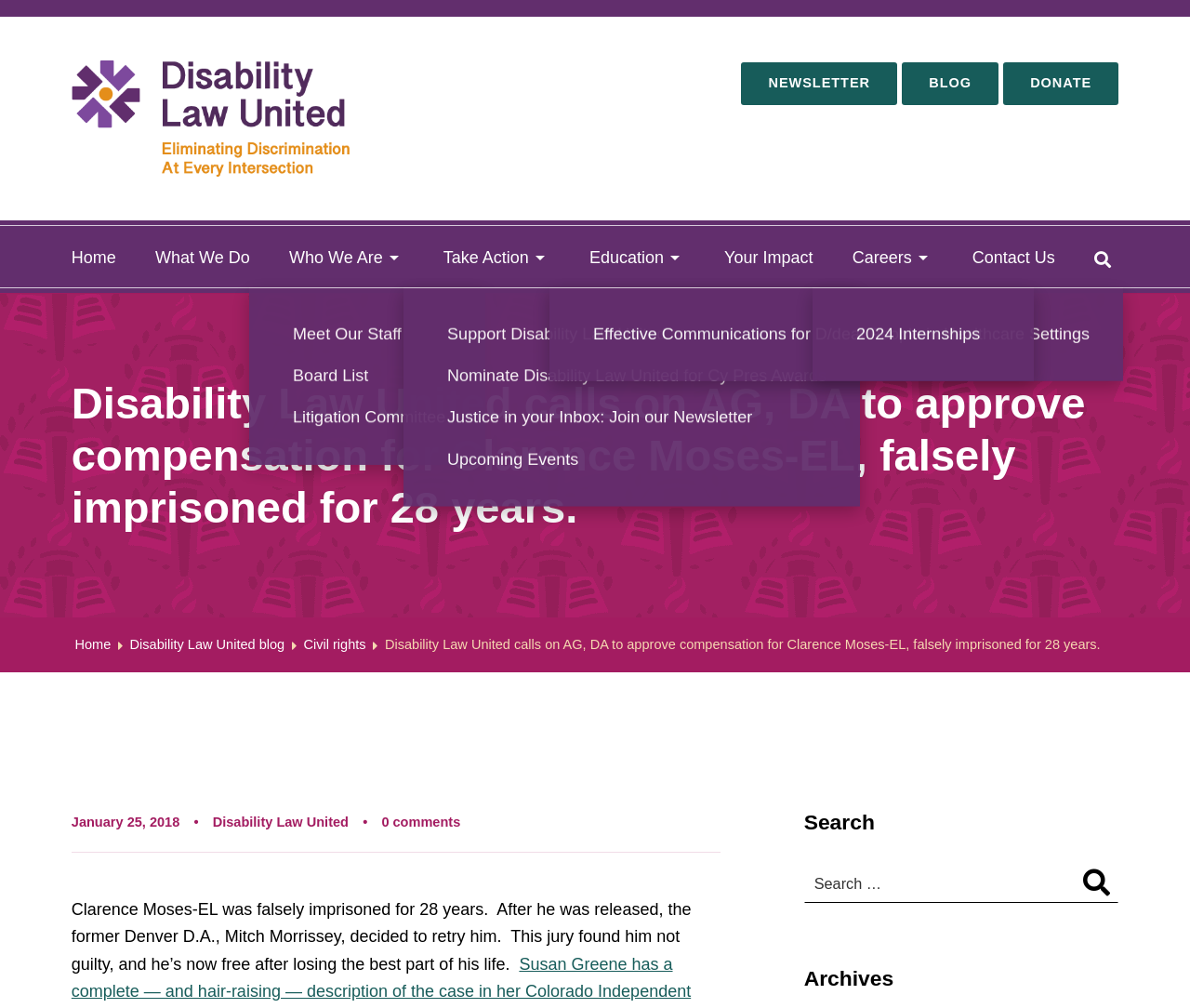What is the name of the organization?
Refer to the screenshot and deliver a thorough answer to the question presented.

I found the answer by looking at the logo in the top-left corner of the webpage, which says 'Disability Law United logo Eliminating Discrimination at Every Intersection'.